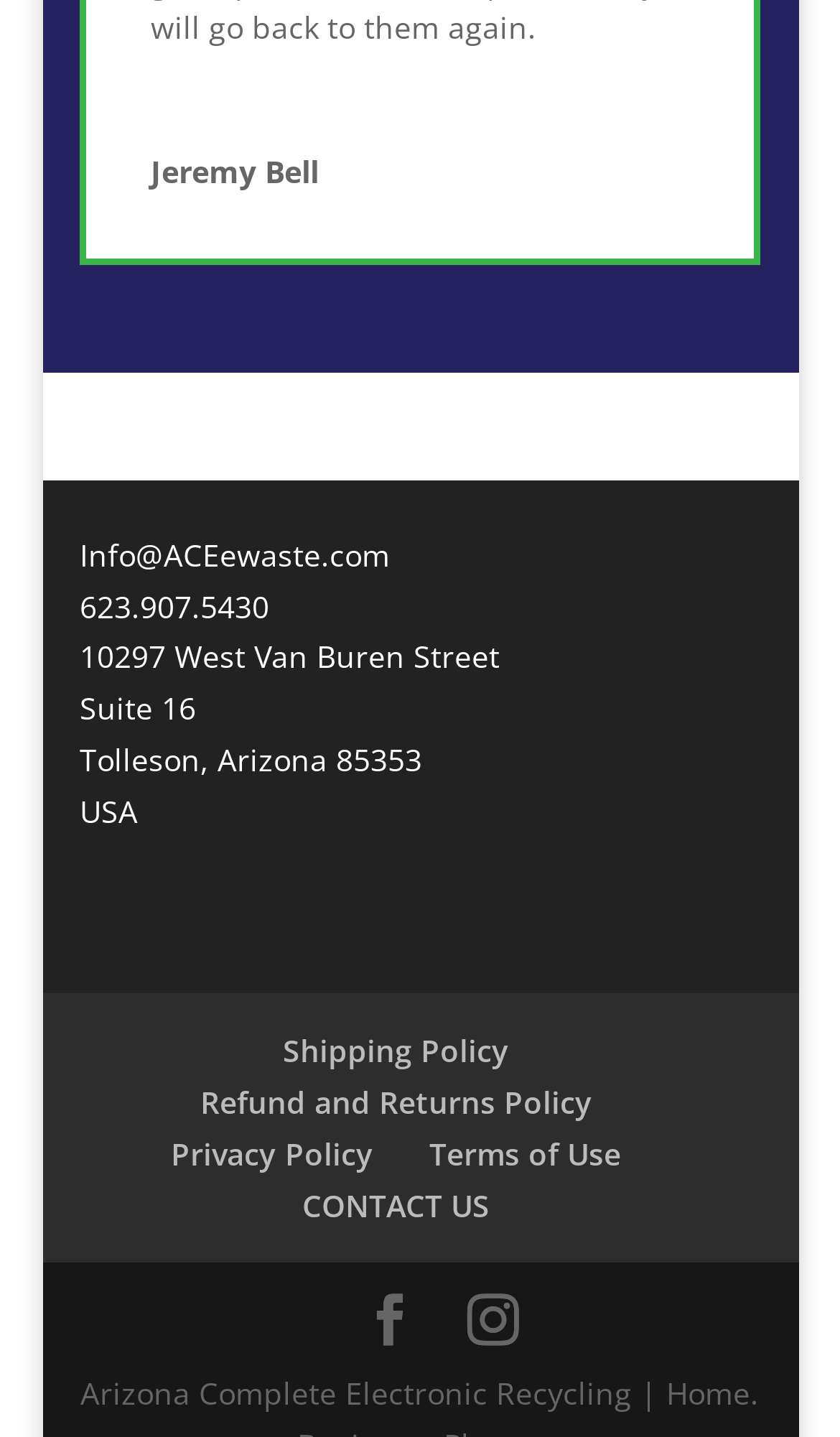What is the email address provided on the webpage?
Can you provide an in-depth and detailed response to the question?

The webpage contains a link 'Info@ACEewaste.com' which is likely to be an email address, as it is in the format of an email address and is placed alongside other contact information.